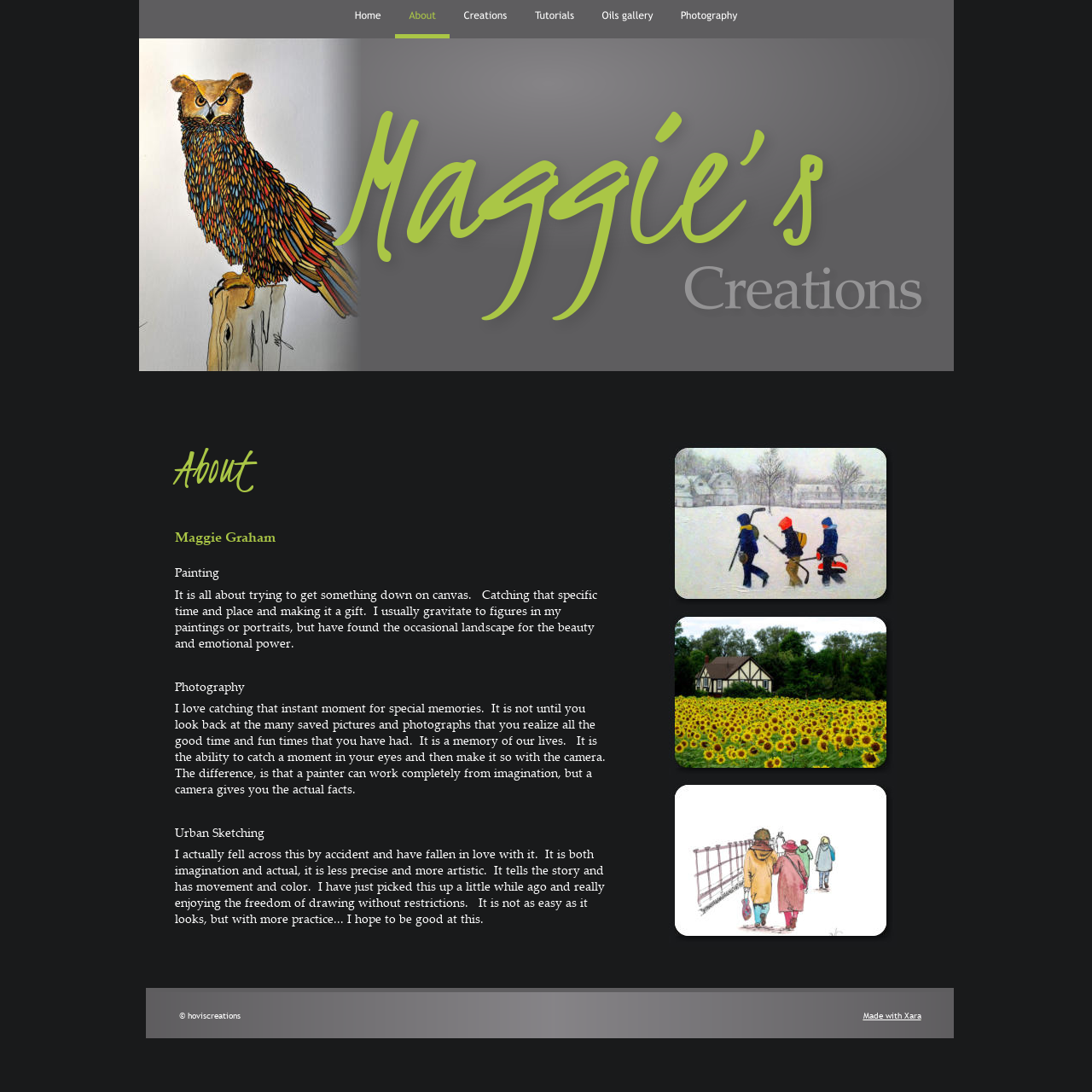What are the three activities mentioned on this webpage?
Provide an in-depth and detailed answer to the question.

The webpage has separate sections for each of these activities, with descriptive text explaining Maggie's approach and feelings about each one.